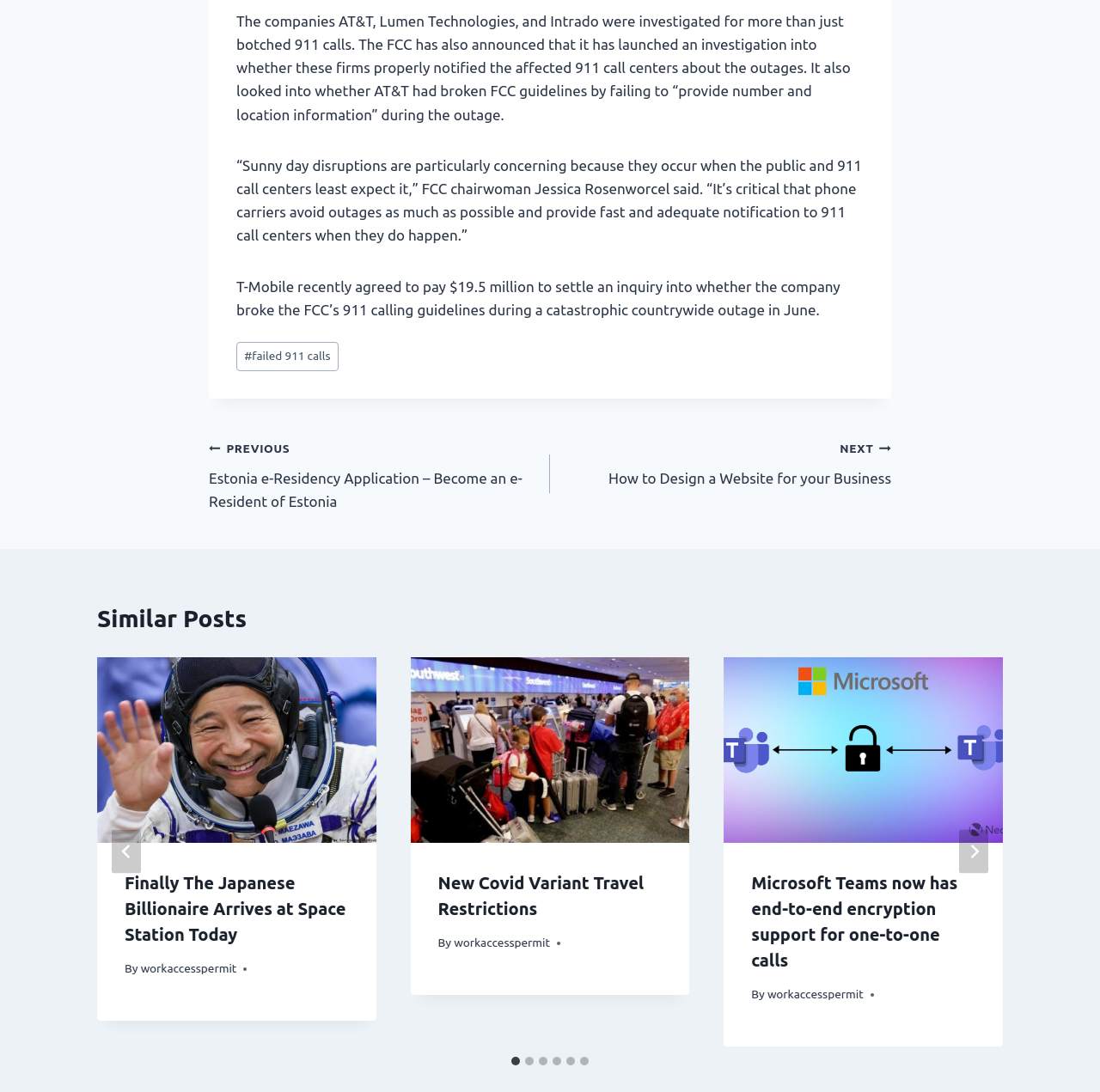Please identify the bounding box coordinates of the element's region that needs to be clicked to fulfill the following instruction: "Click on the 'New Covid Variant Travel Restrictions' article". The bounding box coordinates should consist of four float numbers between 0 and 1, i.e., [left, top, right, bottom].

[0.373, 0.602, 0.627, 0.772]